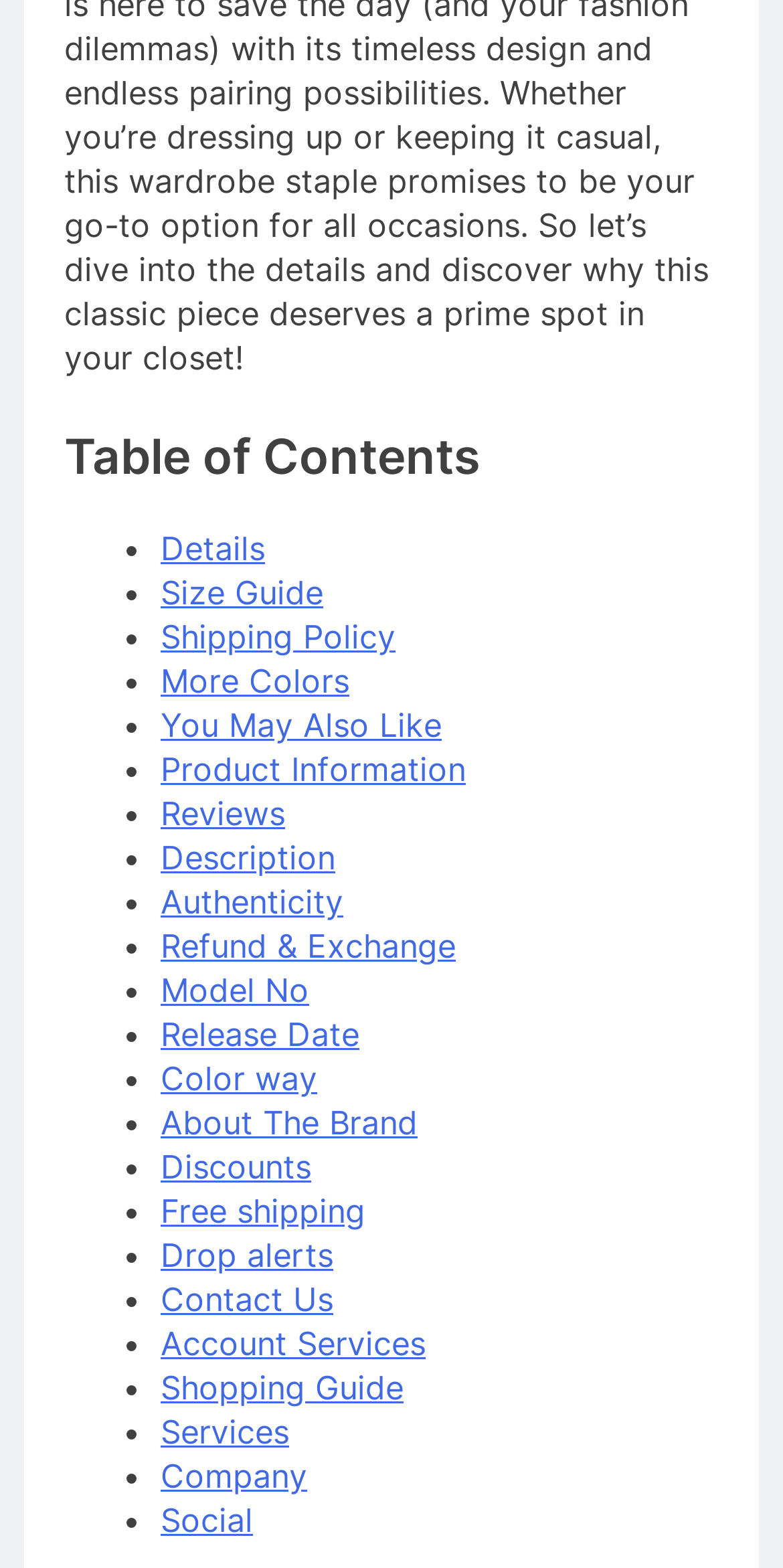Determine the bounding box for the described HTML element: "Refund & Exchange". Ensure the coordinates are four float numbers between 0 and 1 in the format [left, top, right, bottom].

[0.205, 0.59, 0.582, 0.616]